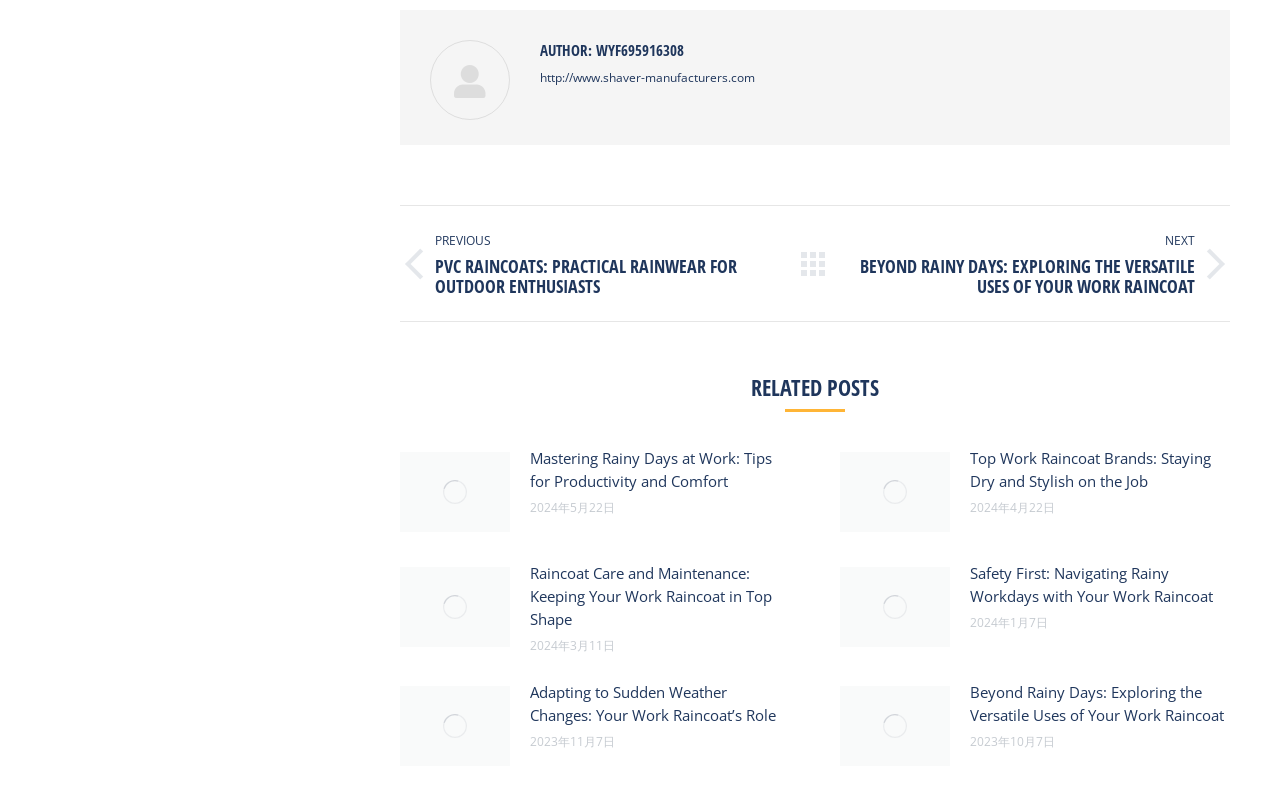Please predict the bounding box coordinates (top-left x, top-left y, bottom-right x, bottom-right y) for the UI element in the screenshot that fits the description: http://www.shaver-manufacturers.com

[0.422, 0.087, 0.59, 0.112]